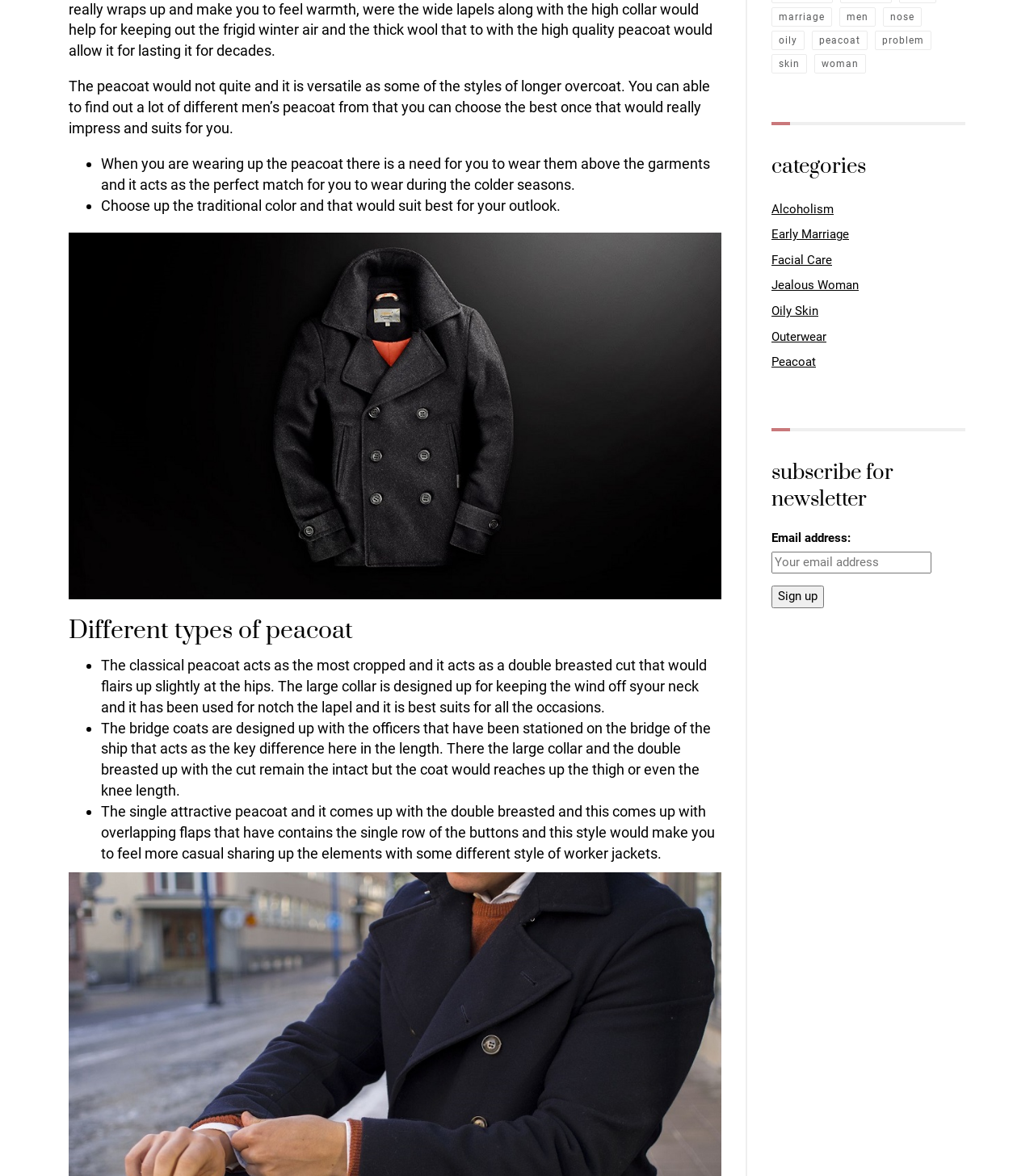Locate the bounding box of the UI element based on this description: "Facial Care". Provide four float numbers between 0 and 1 as [left, top, right, bottom].

[0.746, 0.215, 0.805, 0.227]